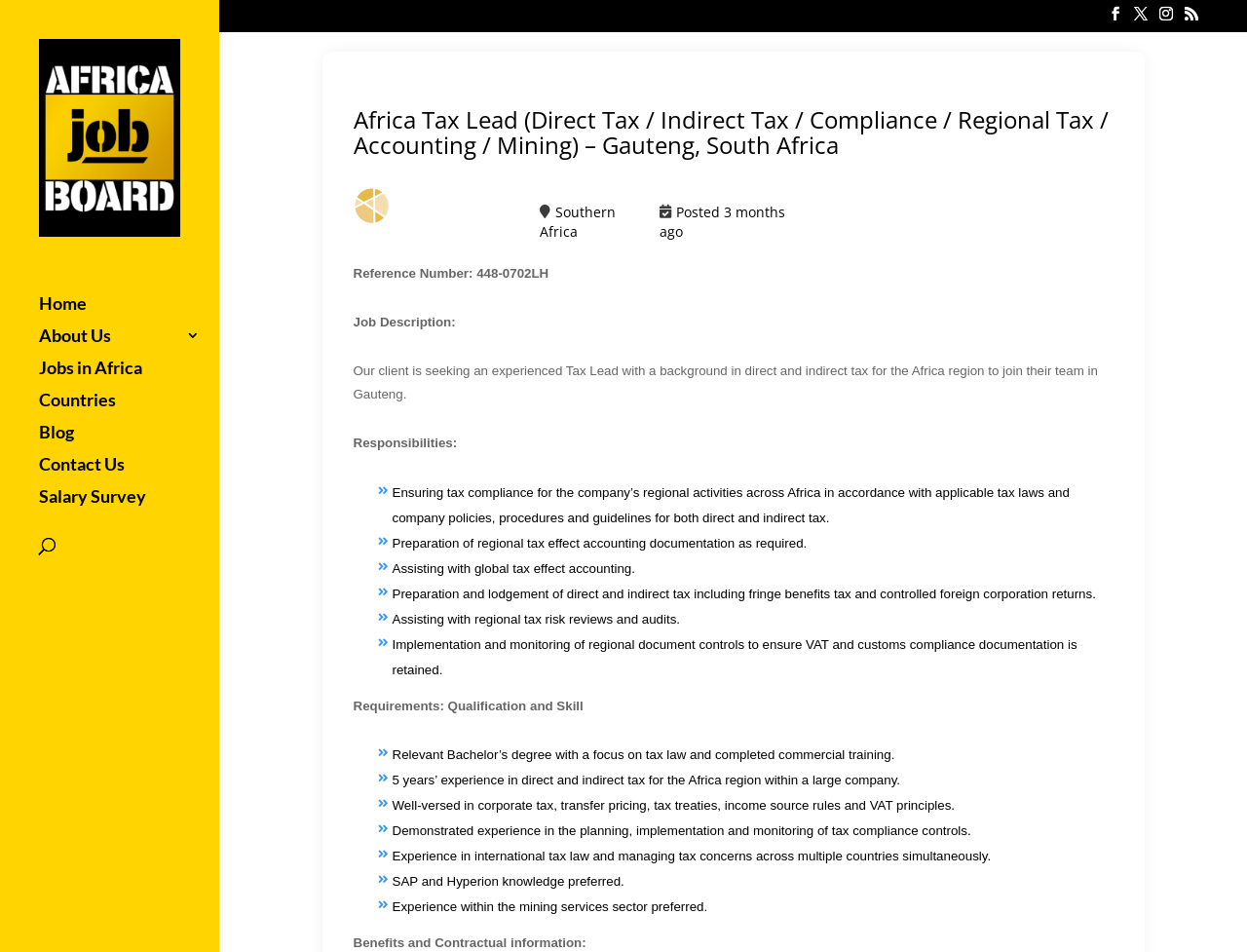Identify the bounding box coordinates necessary to click and complete the given instruction: "Go to Home page".

[0.031, 0.311, 0.176, 0.344]